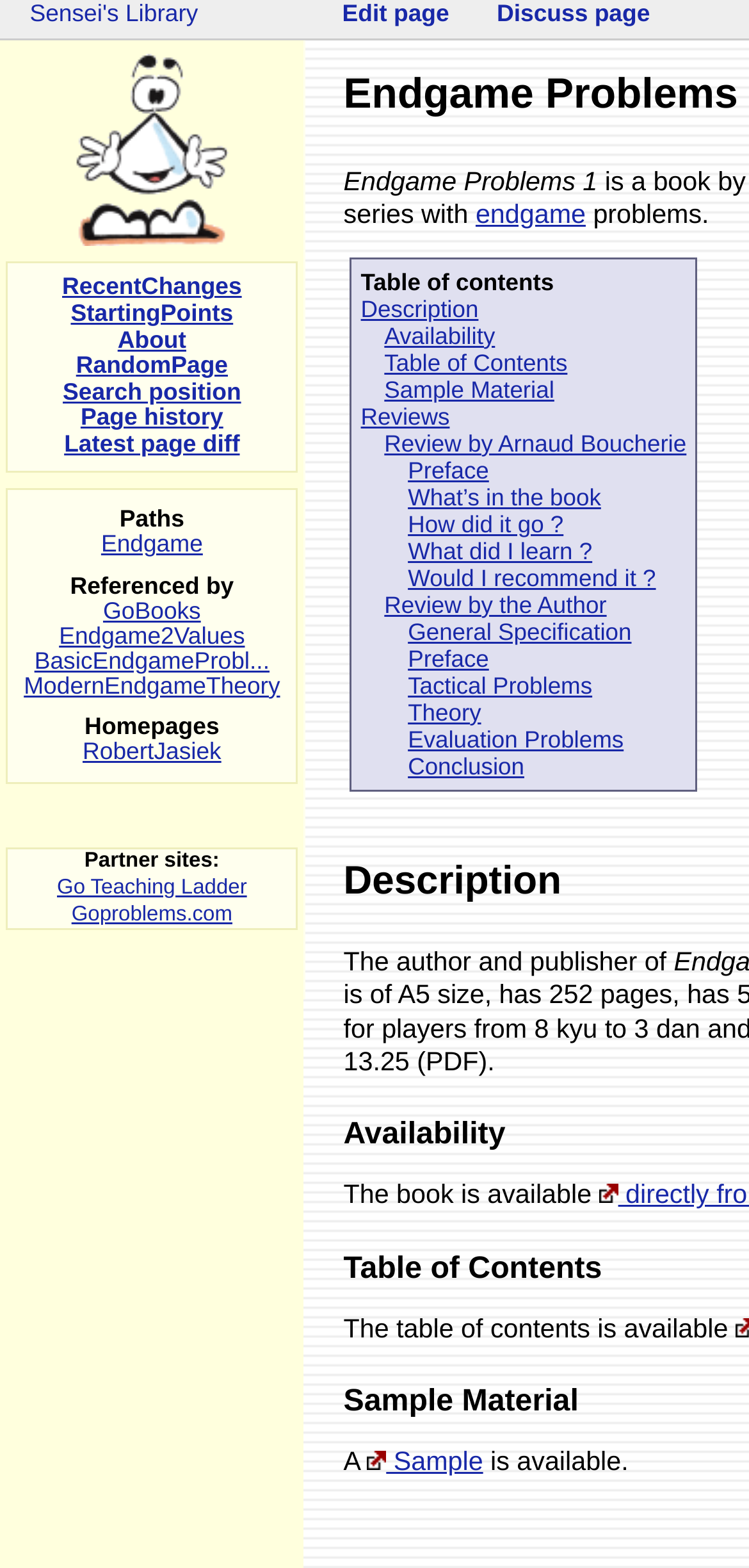How many links are available in the table of contents?
Please provide a comprehensive answer based on the details in the screenshot.

The table of contents is represented by the LayoutTableCell element, which contains 15 links, each corresponding to a specific section of the page, such as 'Description', 'Availability', 'Table of Contents', and so on.